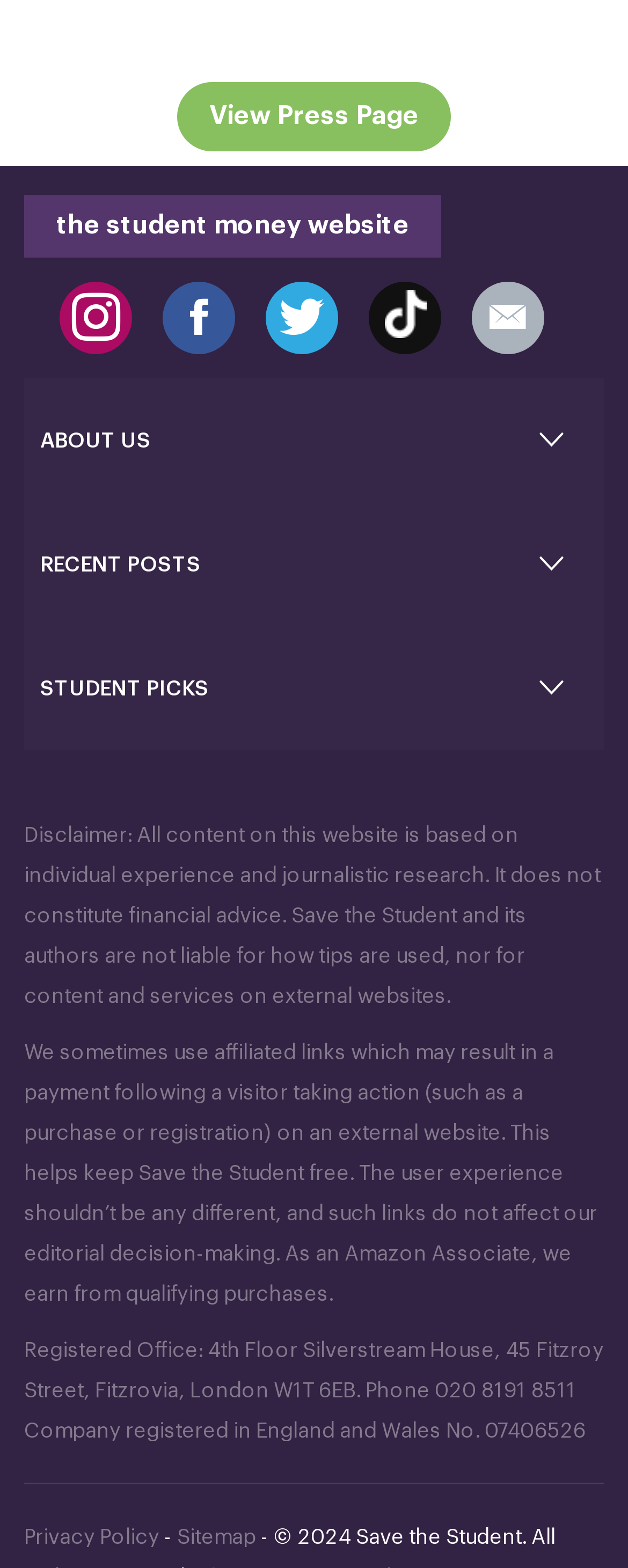What is the name of the website?
Answer the question with a detailed and thorough explanation.

I determined the answer by looking at the StaticText element with ID 1229, which contains the text 'Save the Student'. This text is likely to be the name of the website.